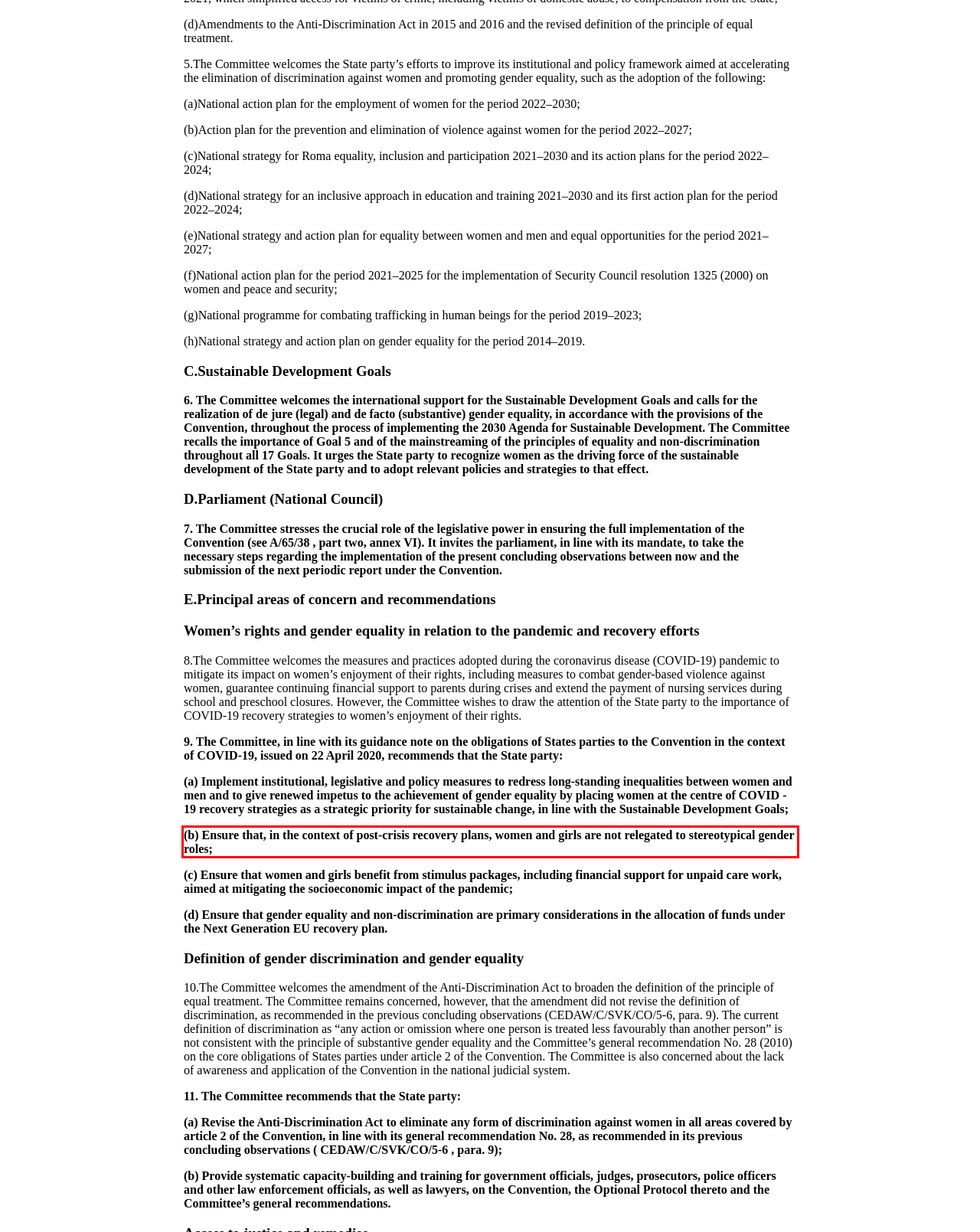You have a screenshot with a red rectangle around a UI element. Recognize and extract the text within this red bounding box using OCR.

(b) Ensure that, in the context of post-crisis recovery plans, women and girls are not relegated to stereotypical gender roles;